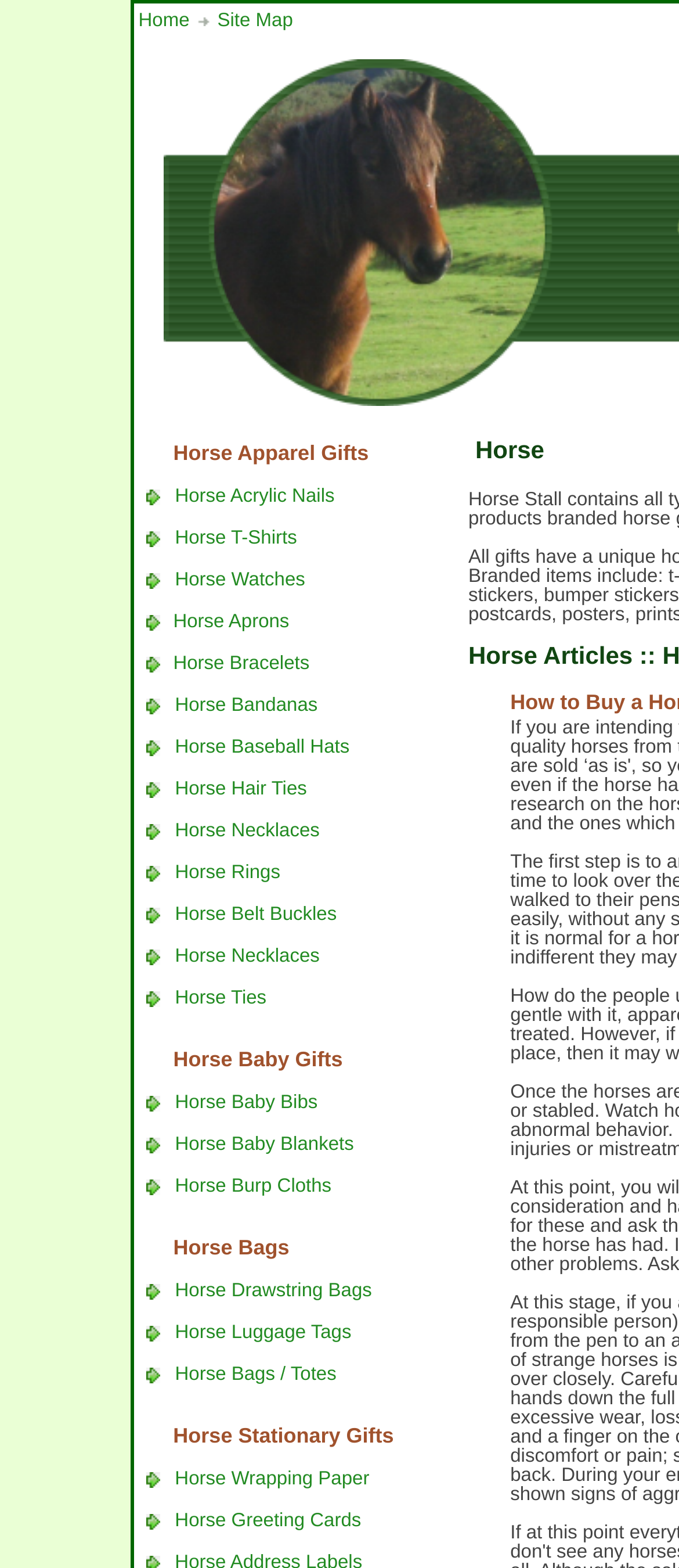Provide your answer to the question using just one word or phrase: How many images are in the table?

15